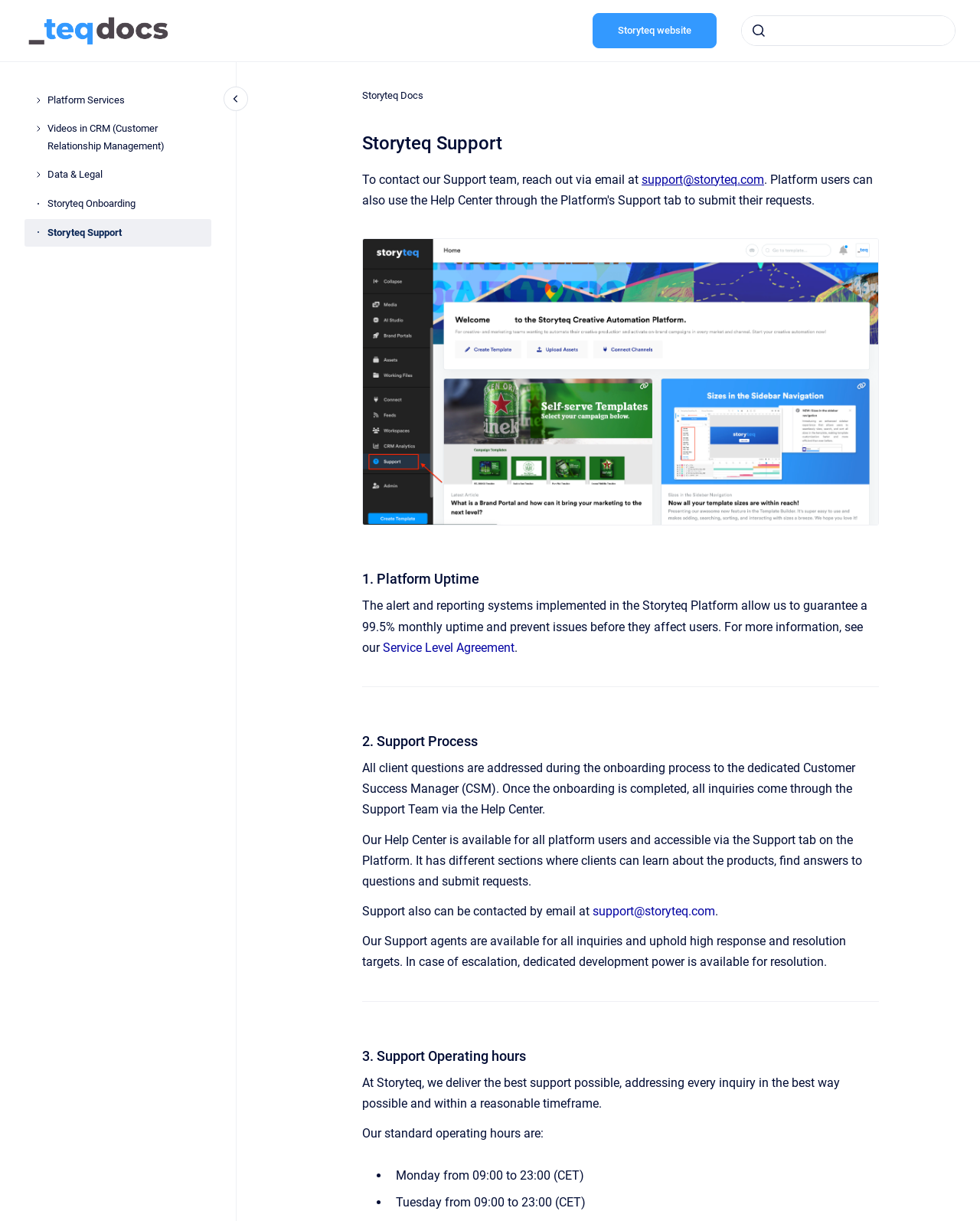Determine the bounding box coordinates of the region I should click to achieve the following instruction: "open image". Ensure the bounding box coordinates are four float numbers between 0 and 1, i.e., [left, top, right, bottom].

[0.875, 0.198, 0.894, 0.213]